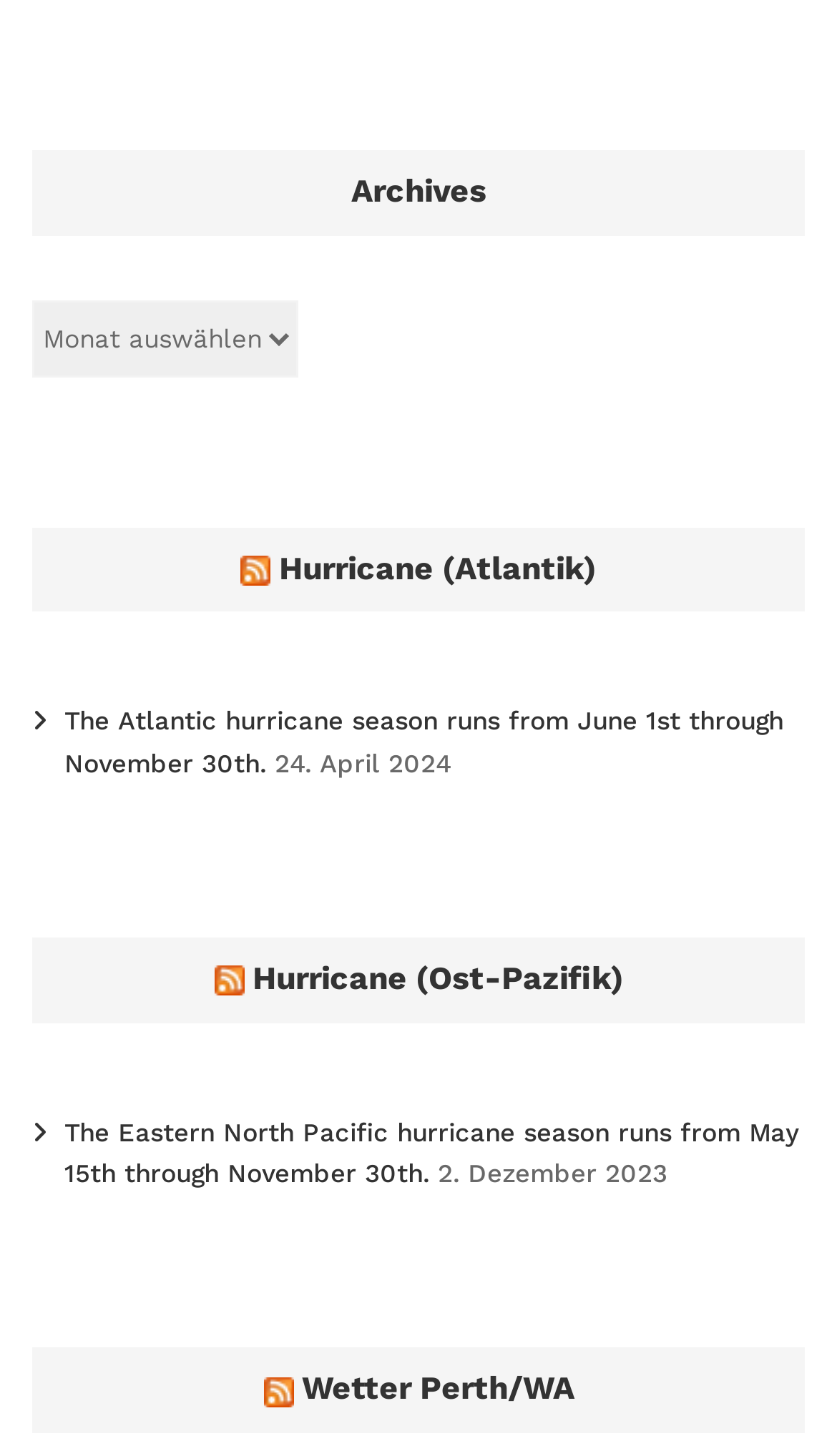Identify the bounding box coordinates for the UI element described as follows: Hurricane (Ost-Pazifik). Use the format (top-left x, top-left y, bottom-right x, bottom-right y) and ensure all values are floating point numbers between 0 and 1.

[0.301, 0.659, 0.745, 0.685]